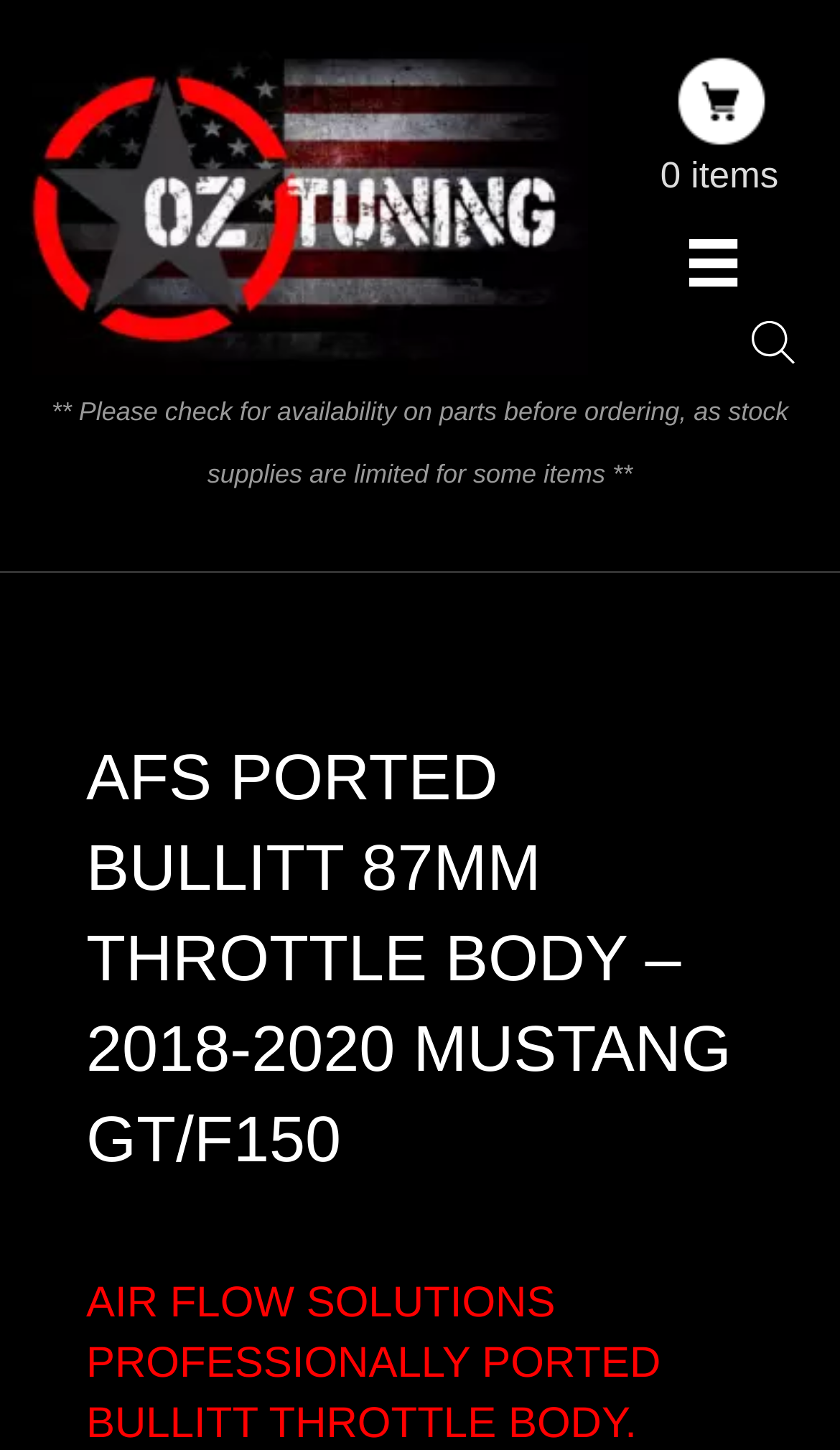Describe the webpage meticulously, covering all significant aspects.

The webpage appears to be a product page for the AFS Ported Bullitt Throttle Body, specifically designed for 2018-2020 Mustang GT/F150. At the top-left corner, there is a link with an image of an Australian flag, indicating the brand "Oz Tuning". 

To the right of the flag, there is a small, unlabelled image. Below this, there is a link with the text "0 items", likely indicating an empty shopping cart. Next to the cart link, there is a "Menu" button with an accompanying icon.

On the top-right side, there is another small, unlabelled image. Below this, a prominent heading displays the product name in bold font. 

A warning message is displayed below the heading, stating that customers should check the availability of parts before ordering due to limited stock supplies for some items.